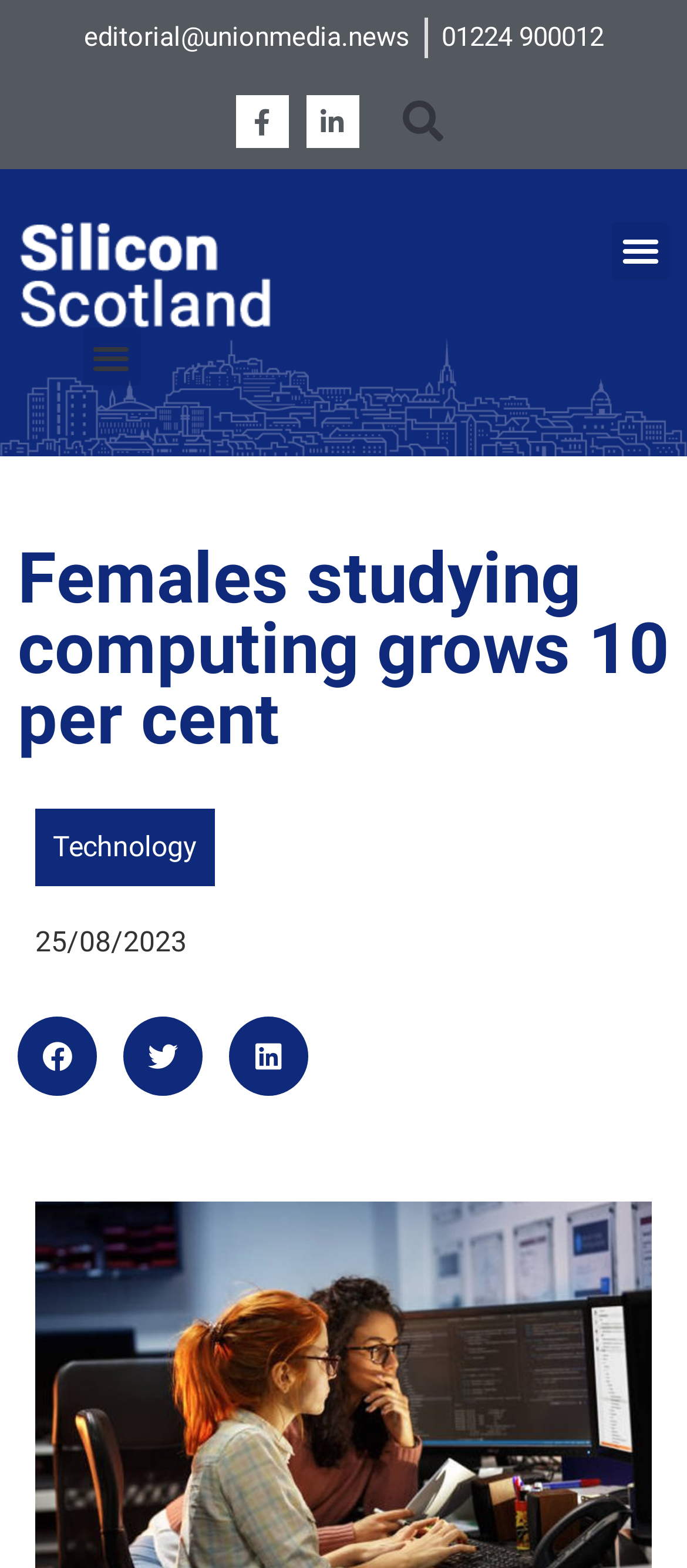Please determine the bounding box coordinates of the section I need to click to accomplish this instruction: "Share on Facebook".

[0.026, 0.648, 0.141, 0.699]